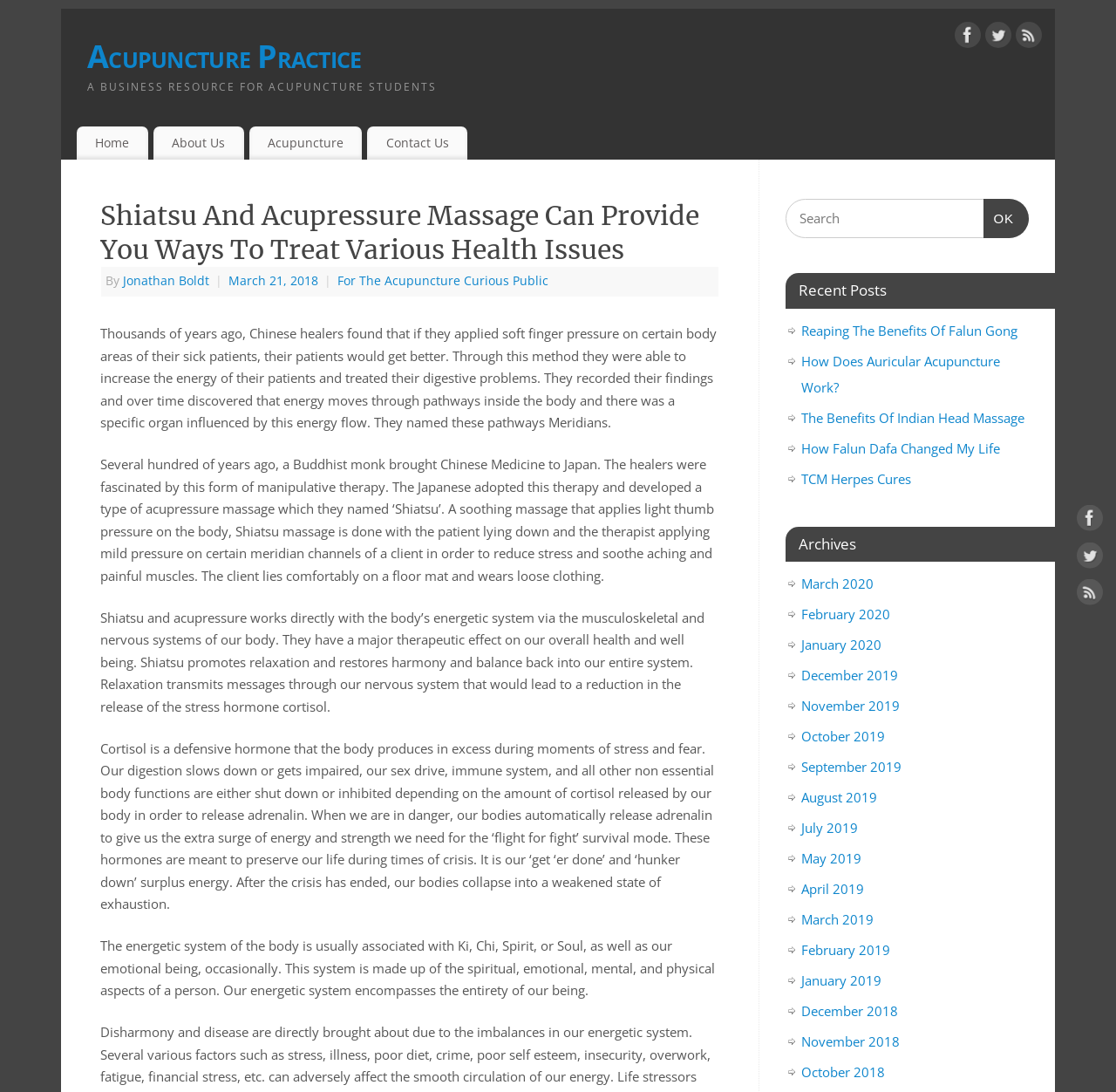Identify the bounding box coordinates of the section to be clicked to complete the task described by the following instruction: "View archives from March 2018". The coordinates should be four float numbers between 0 and 1, formatted as [left, top, right, bottom].

[0.205, 0.25, 0.288, 0.265]